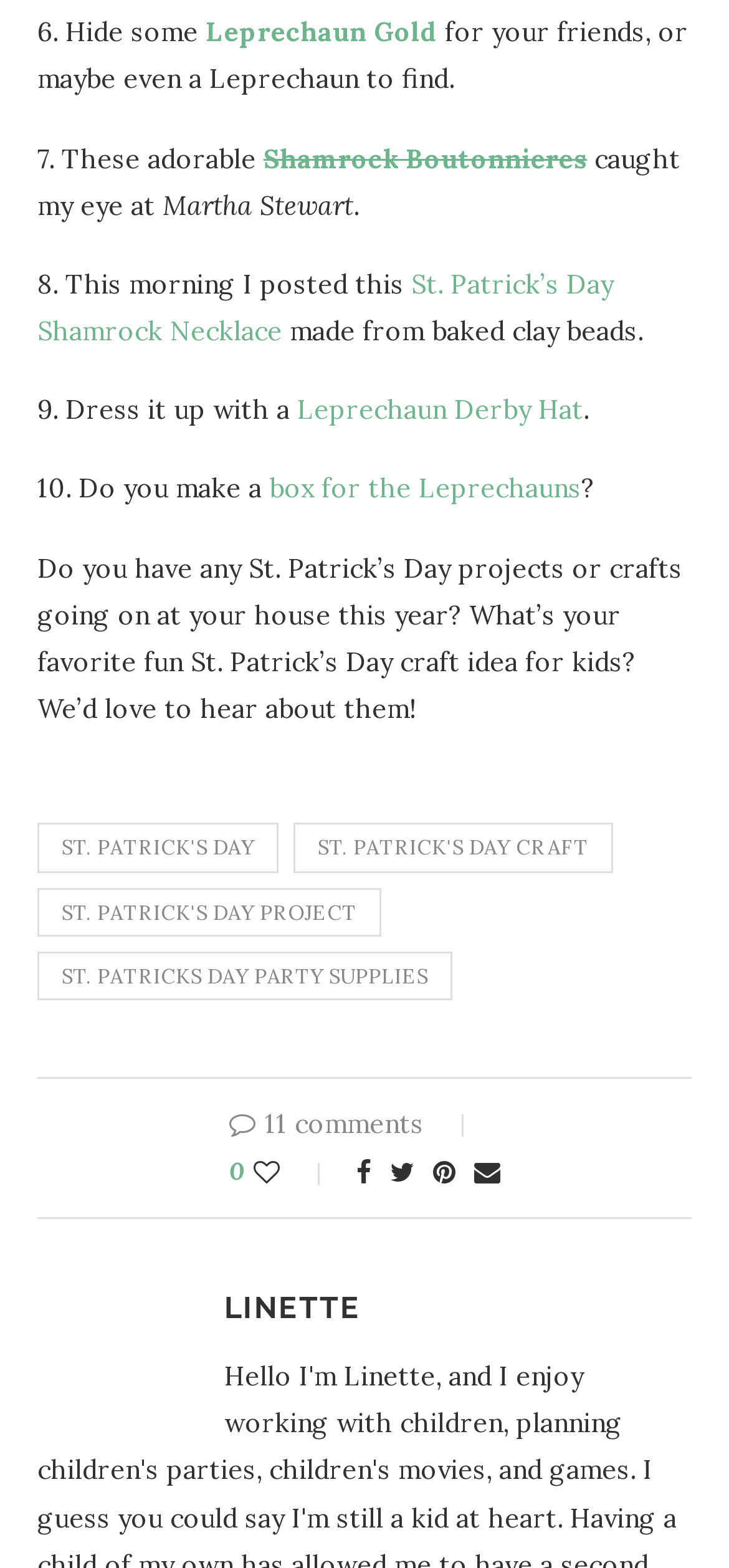Can you show the bounding box coordinates of the region to click on to complete the task described in the instruction: "Explore St. Patrick’s Day Shamrock Necklace"?

[0.051, 0.17, 0.841, 0.222]